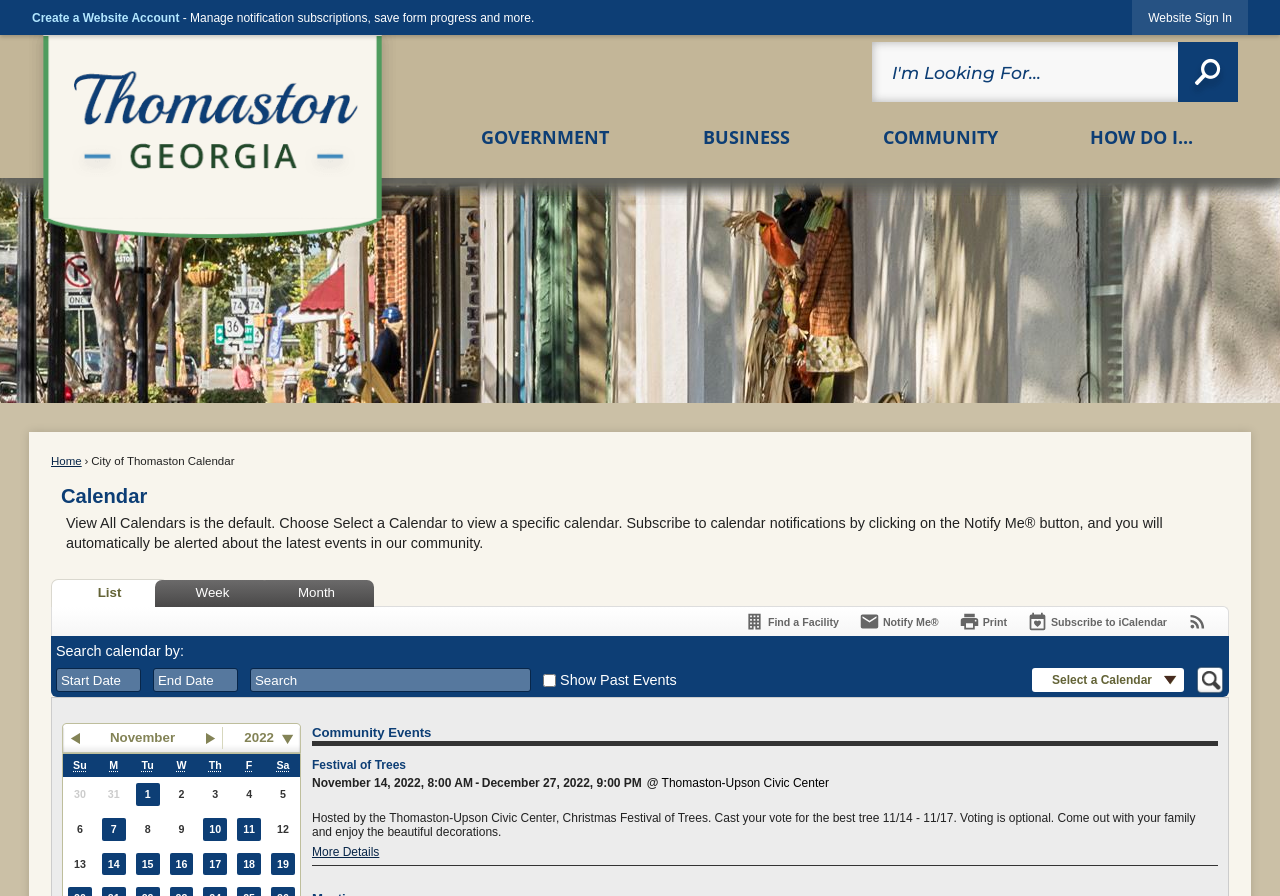Show the bounding box coordinates for the element that needs to be clicked to execute the following instruction: "View the calendar in list view". Provide the coordinates in the form of four float numbers between 0 and 1, i.e., [left, top, right, bottom].

[0.04, 0.647, 0.131, 0.678]